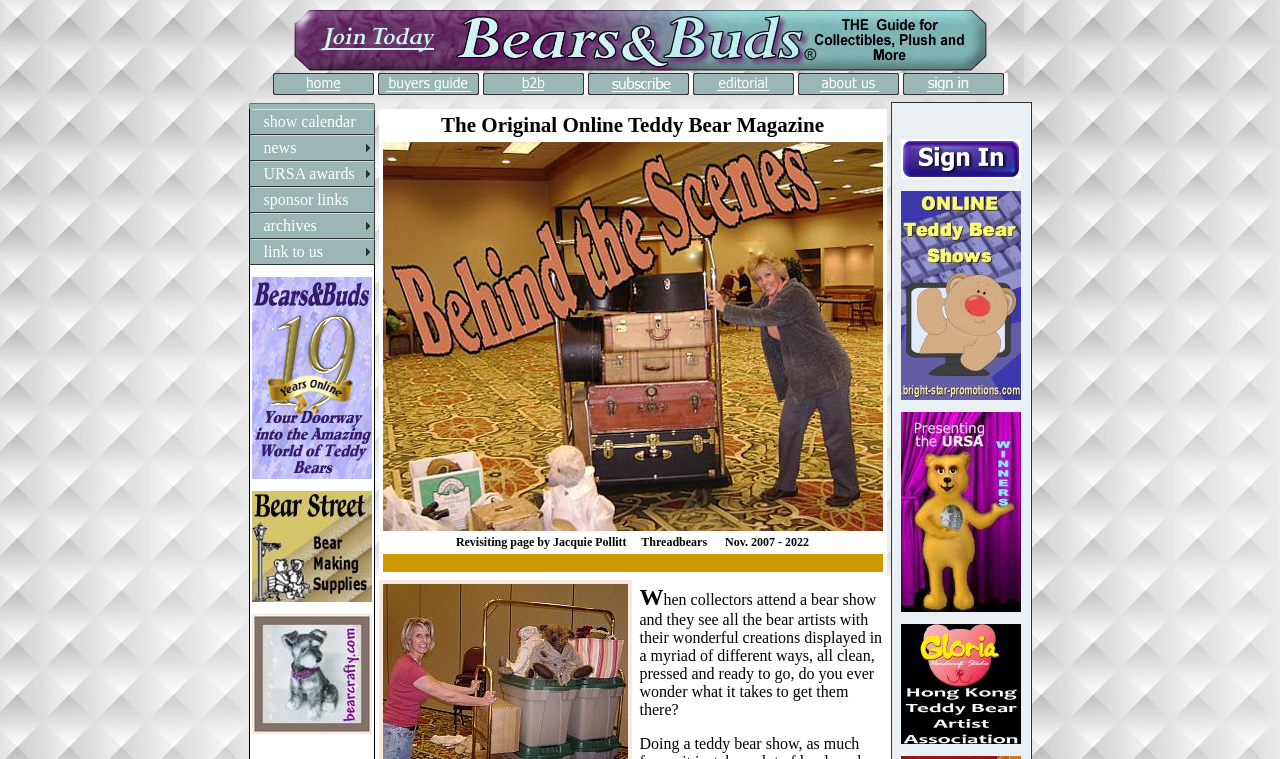Detail the webpage's structure and highlights in your description.

This webpage is dedicated to the original online teddy bear magazine, "Bears and Buds", which aims to advance teddy bear collecting by introducing award-winning teddy bear artists to collectors worldwide.

At the top of the page, there is a large image, followed by a row of six links, each accompanied by a small image. Below this, there are two images side by side, with a smaller image above another image on the right.

The main content of the page is divided into two sections. On the left, there is a column of links, including "show calendar", "news", "URSA awards", "sponsor links", "archives", and "link to us". On the right, there is a table with three rows. The first row contains the title "The Original Online Teddy Bear Magazine". The second row has a large image, and the third row has a paragraph of text, "Revisiting page by Jacquie Pollitt Threadbears Nov. 2007 - 2022".

Below this, there are four links, each accompanied by a small image, arranged in a horizontal row. These links are followed by a series of images and links, arranged in a grid-like pattern. The images are of various sizes, and the links are scattered throughout the grid.

Overall, the page has a cluttered but organized layout, with a focus on showcasing images and providing links to various resources related to teddy bear collecting.